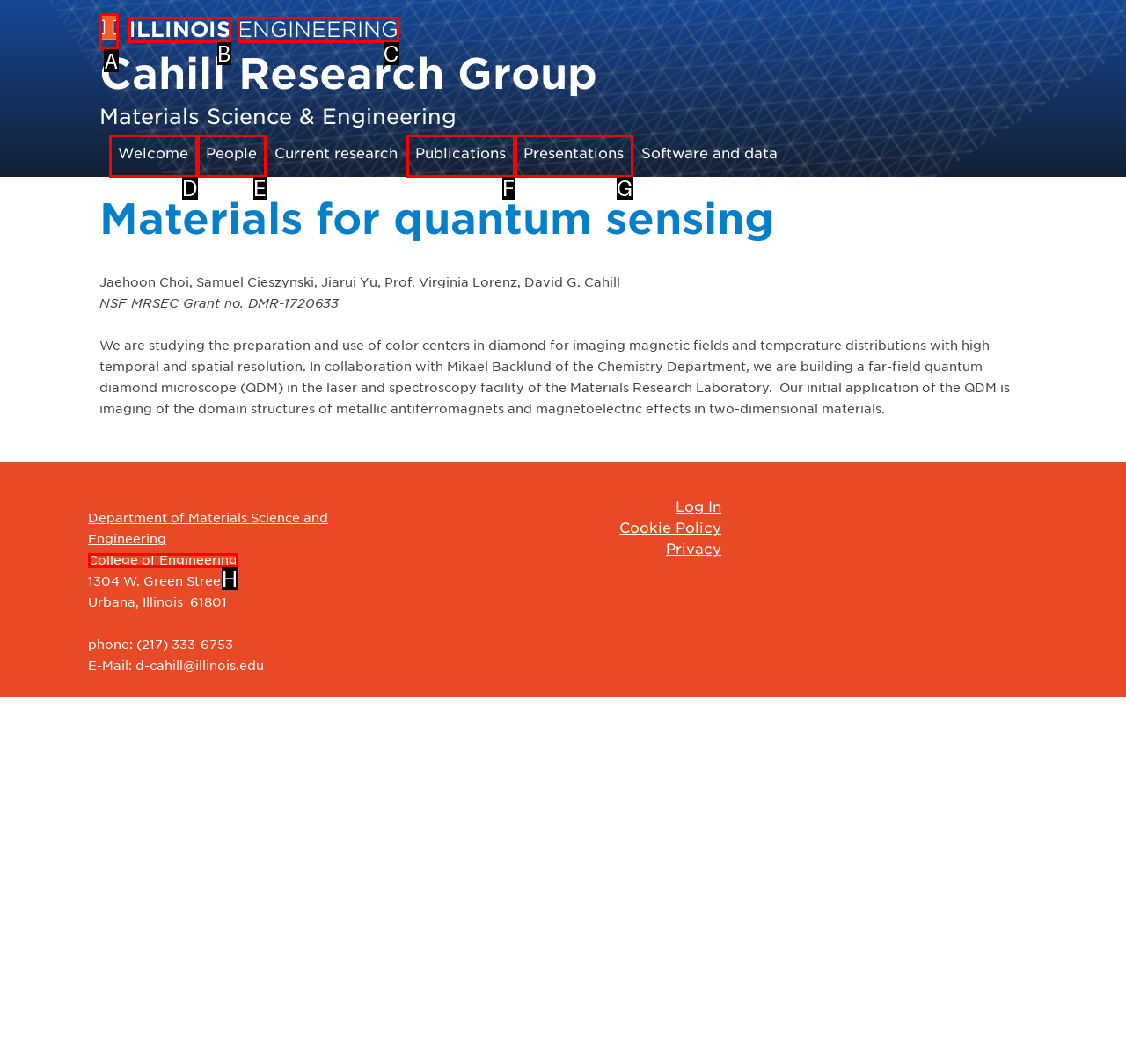Select the correct HTML element to complete the following task: Click the University of Illinois at Urbana-Champaign logo
Provide the letter of the choice directly from the given options.

A